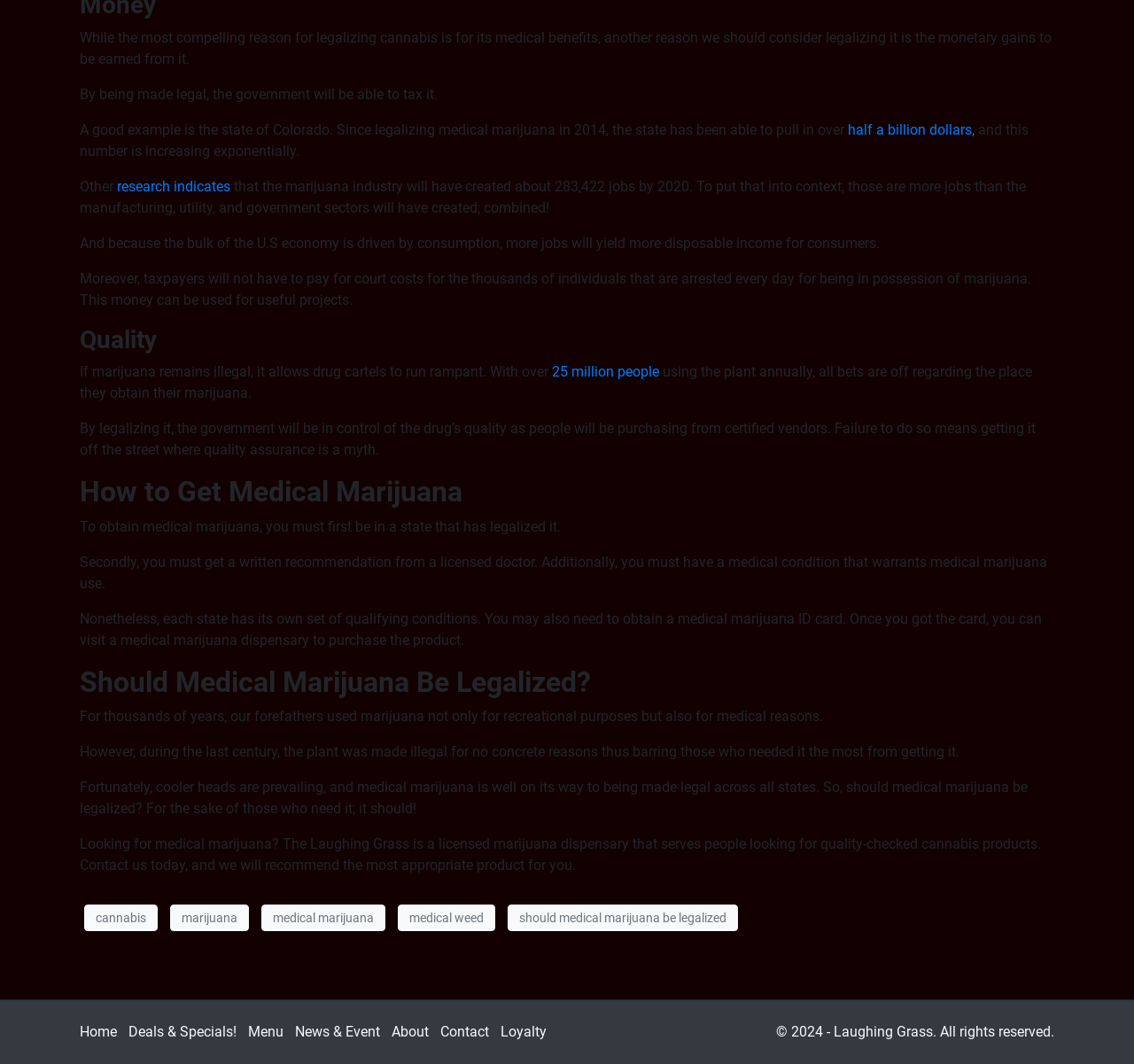Identify the bounding box coordinates necessary to click and complete the given instruction: "Click on 'Contact' to get in touch".

[0.388, 0.962, 0.431, 0.978]